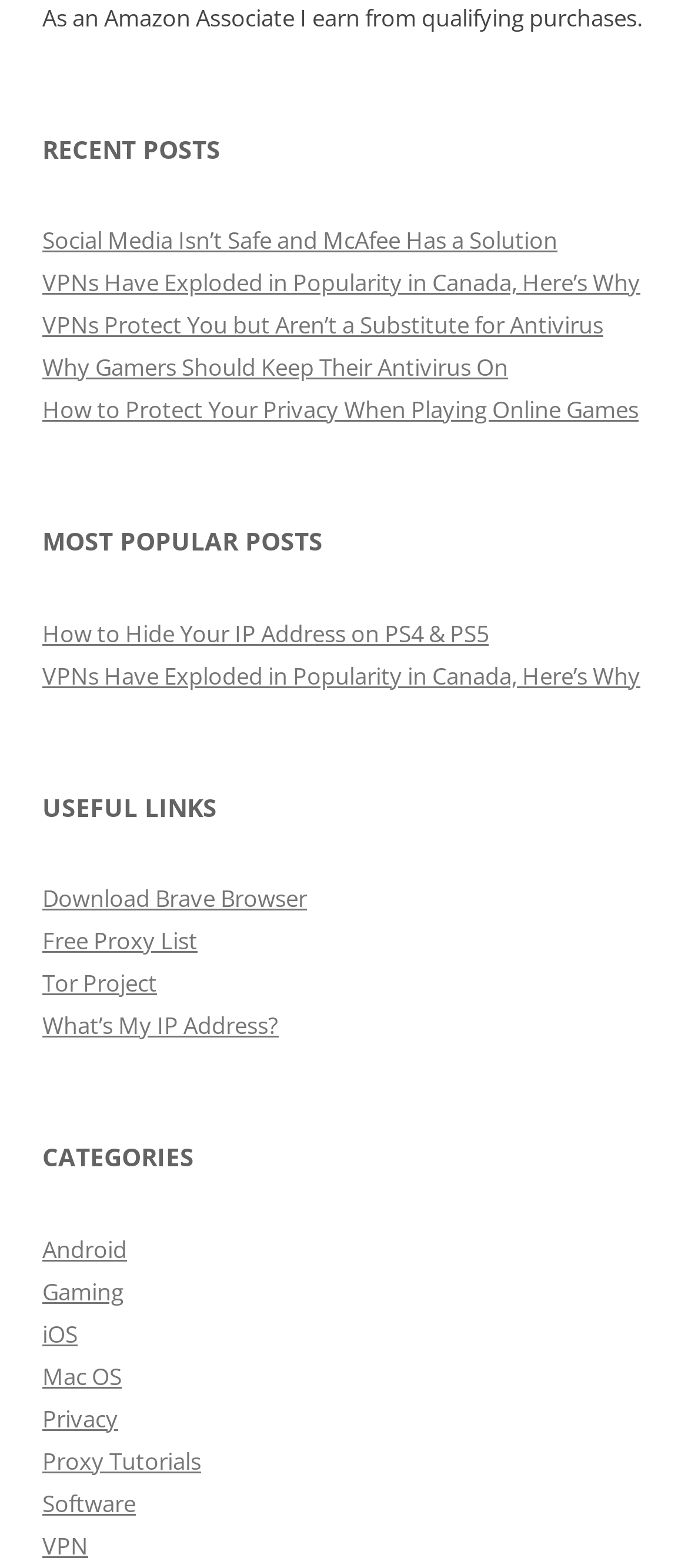What is the third most popular post?
Identify the answer in the screenshot and reply with a single word or phrase.

VPNs Have Exploded in Popularity in Canada, Here’s Why